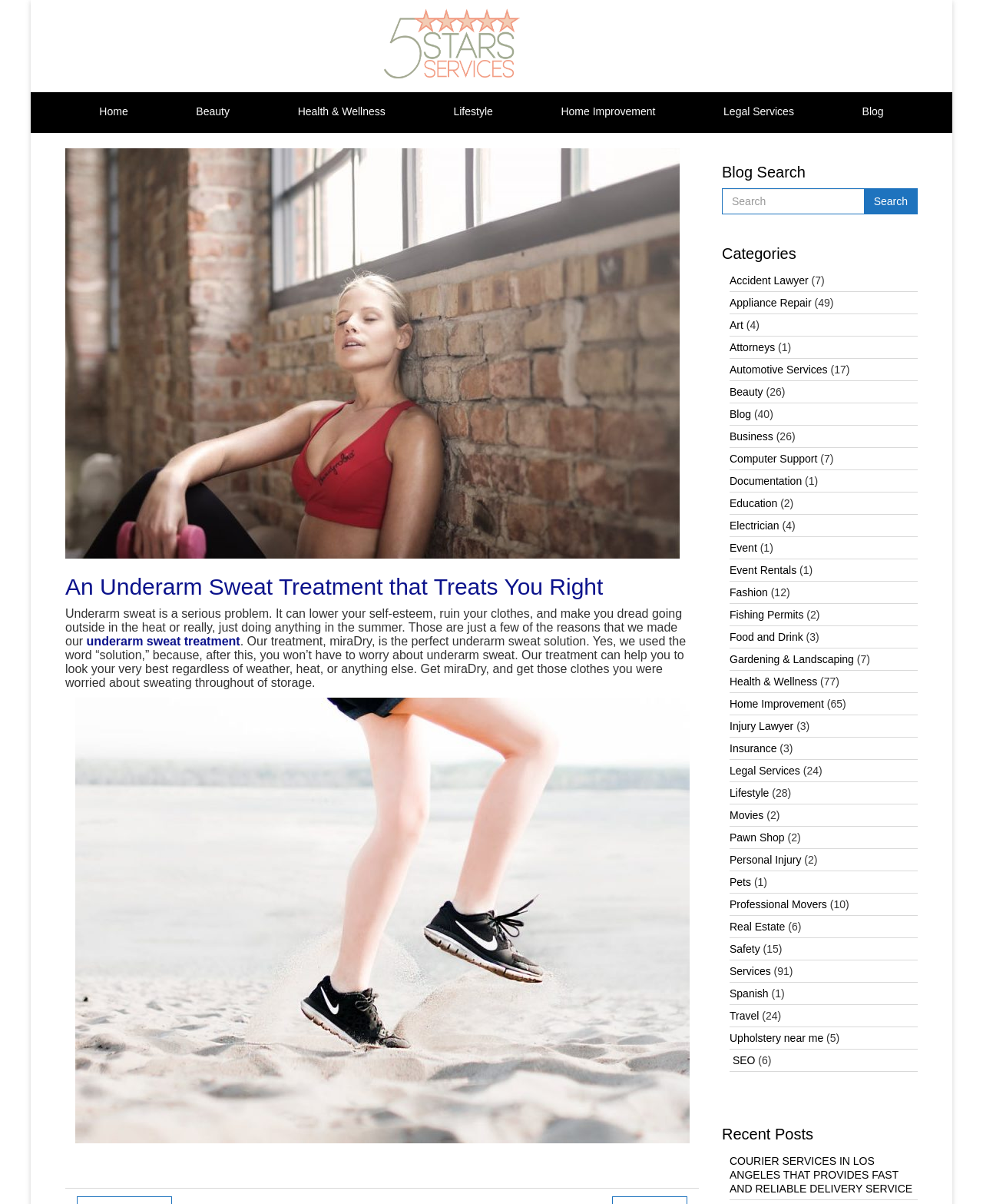Respond to the question below with a single word or phrase:
How many categories are listed?

27